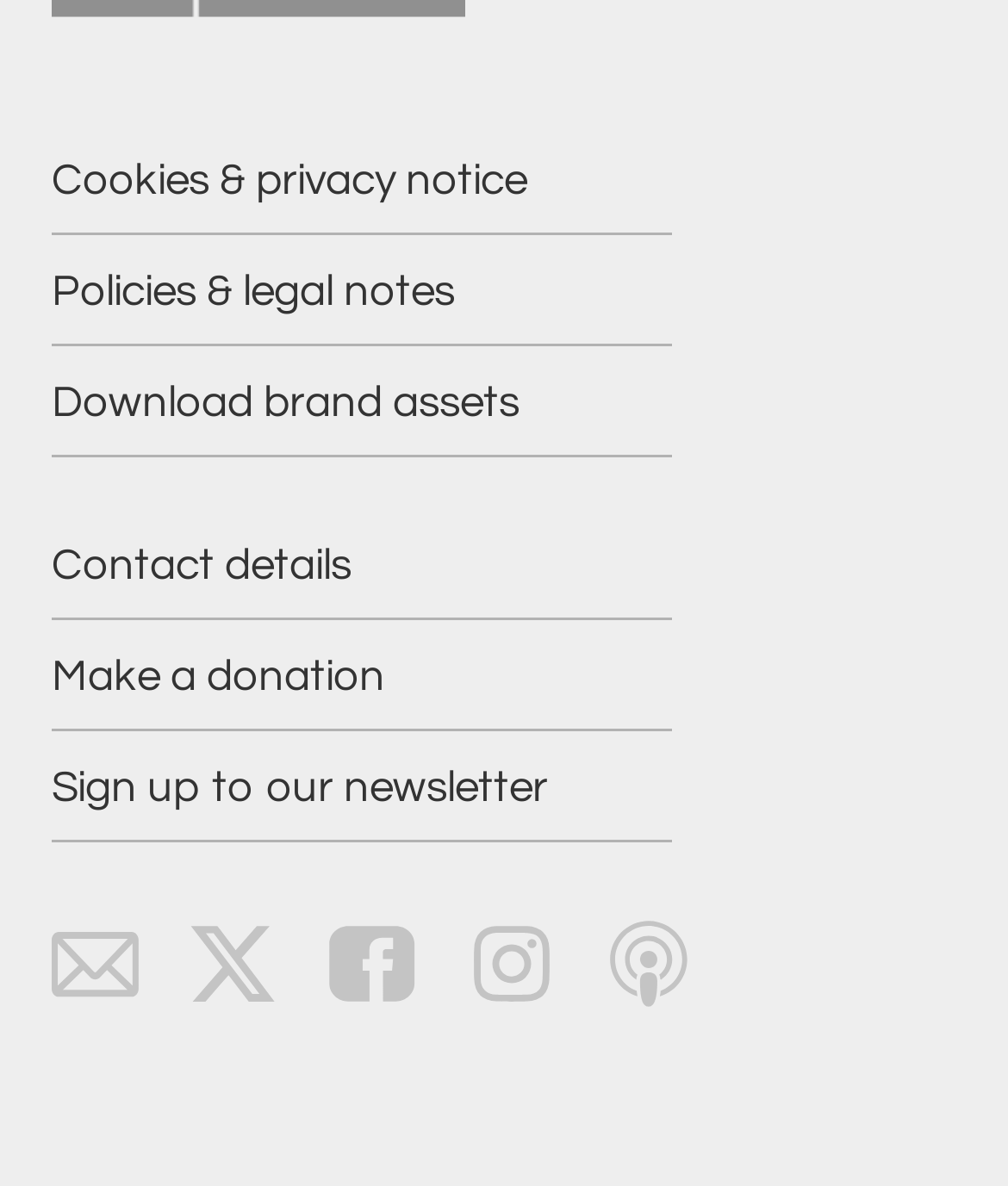Predict the bounding box coordinates for the UI element described as: "Contact details". The coordinates should be four float numbers between 0 and 1, presented as [left, top, right, bottom].

[0.051, 0.449, 0.667, 0.523]